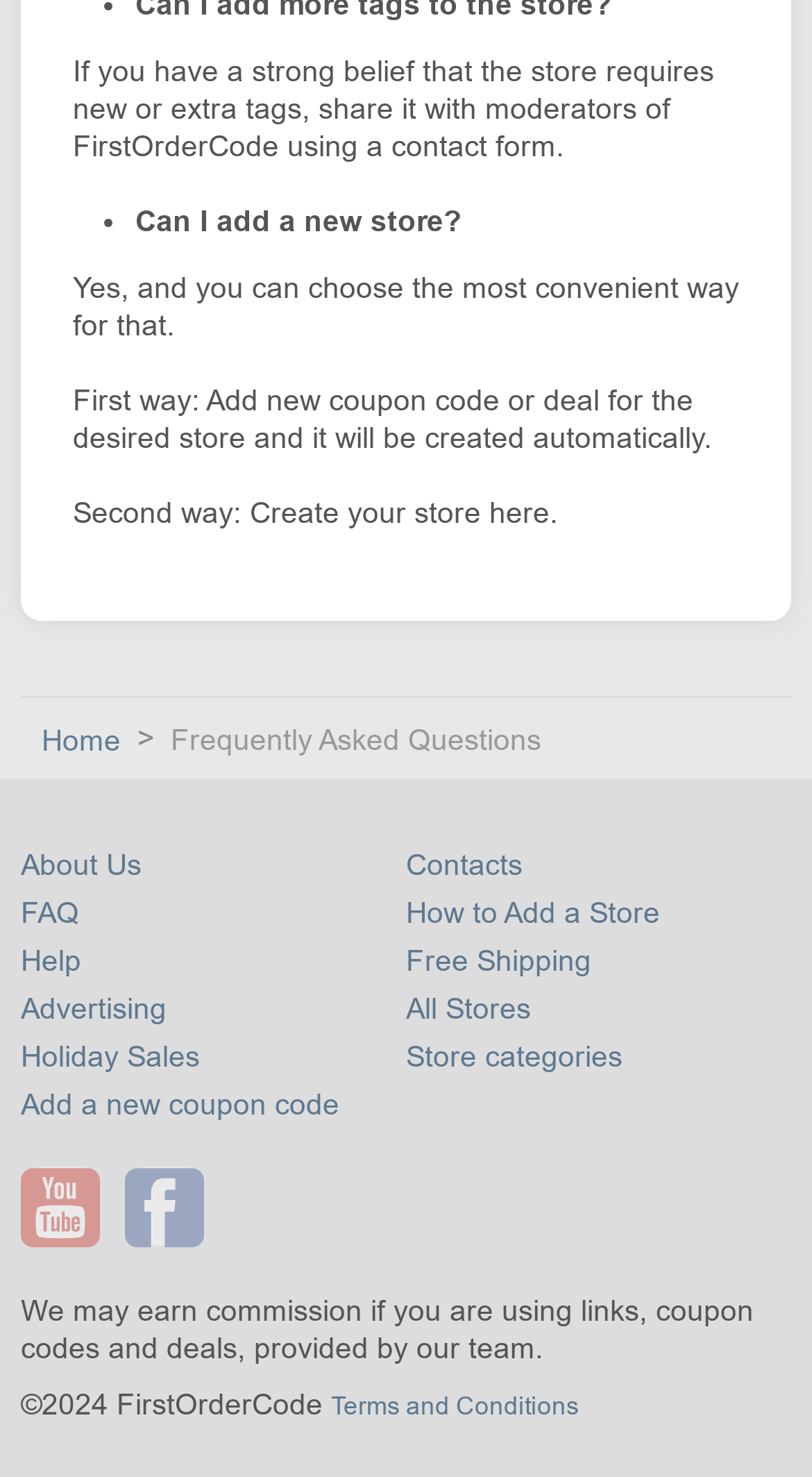Can you find the bounding box coordinates for the element that needs to be clicked to execute this instruction: "Go to 'Frequently Asked Questions'"? The coordinates should be given as four float numbers between 0 and 1, i.e., [left, top, right, bottom].

[0.21, 0.49, 0.667, 0.512]